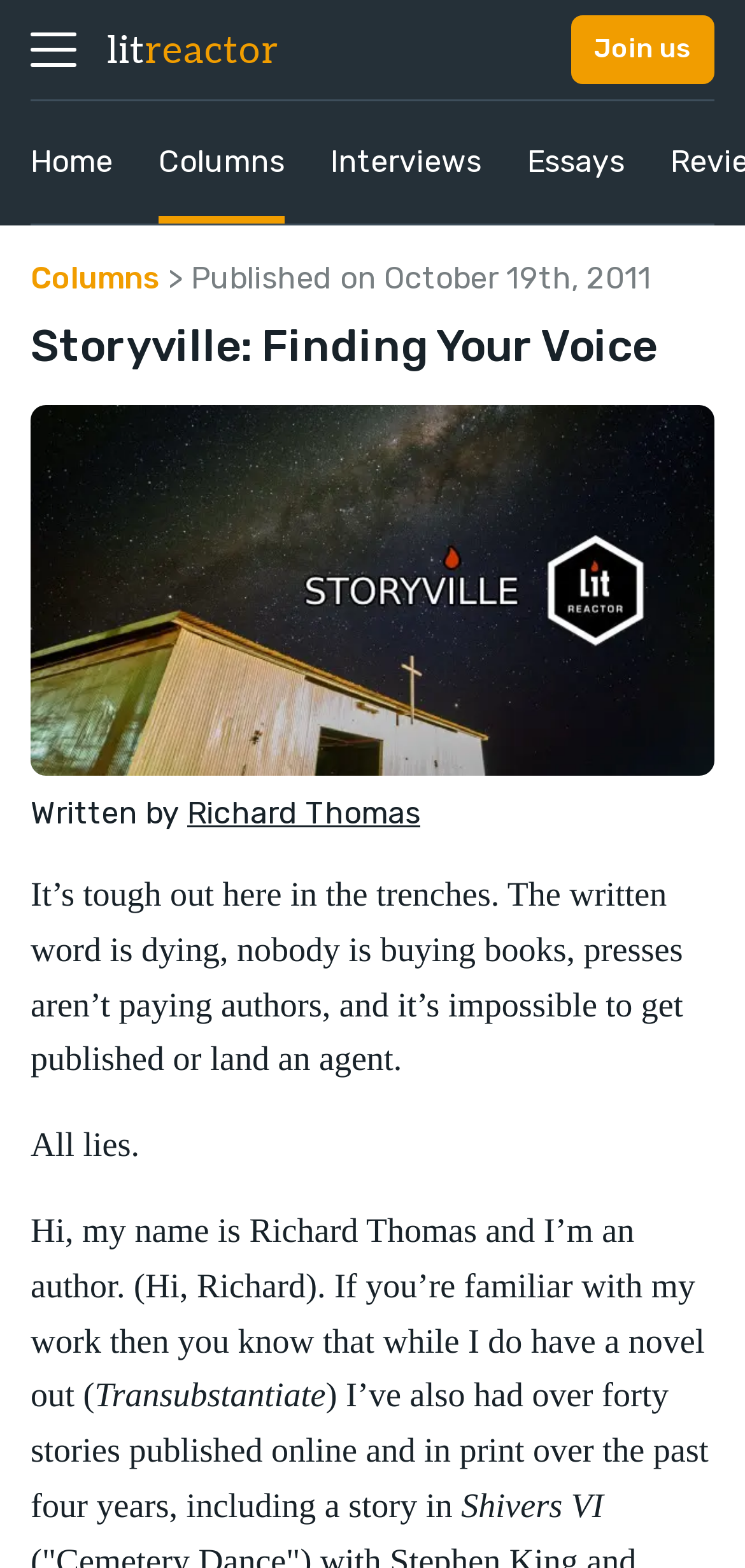Select the bounding box coordinates of the element I need to click to carry out the following instruction: "Click the 'Join us' button".

[0.767, 0.01, 0.959, 0.054]